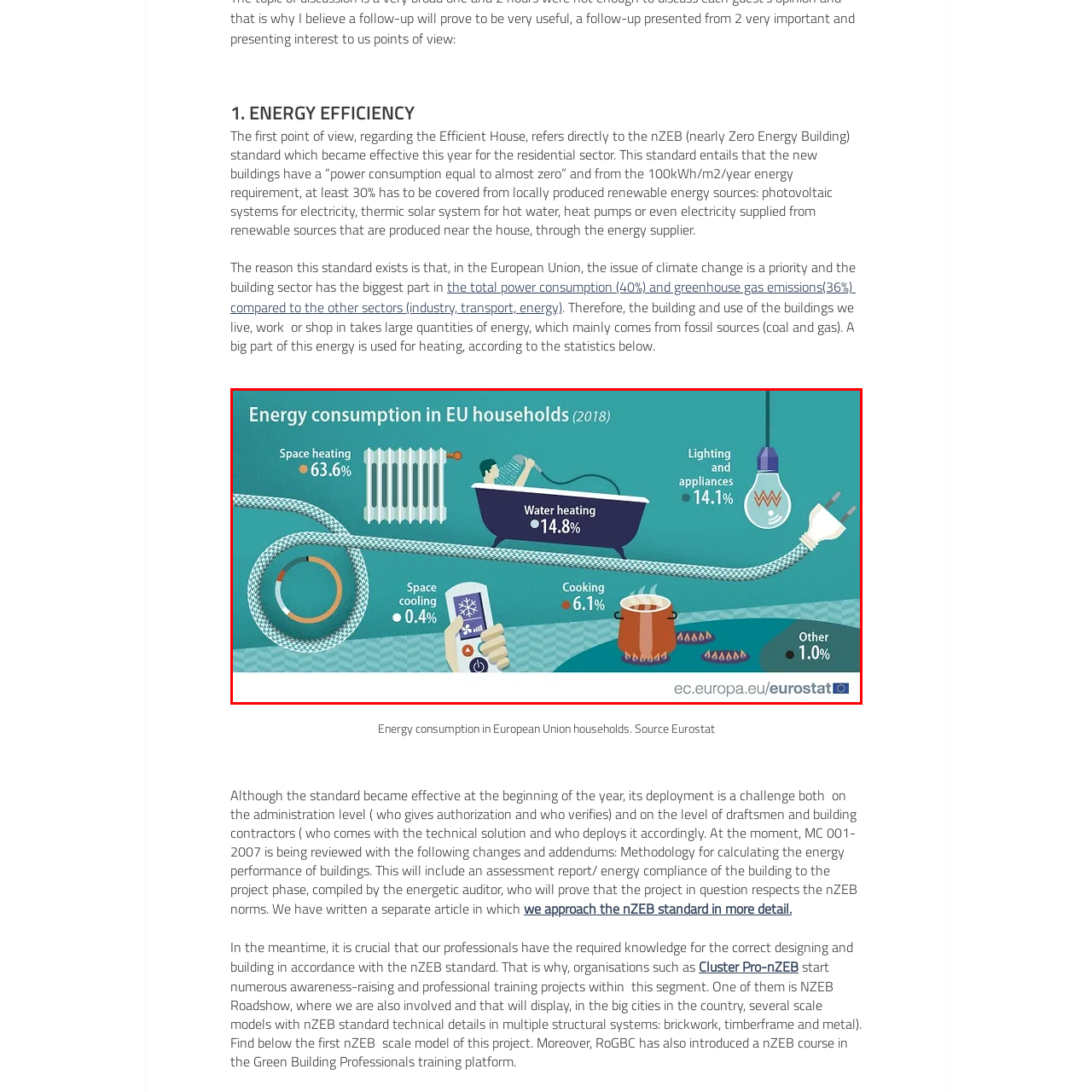Please provide a comprehensive caption for the image highlighted in the red box.

The image illustrates the energy consumption distribution in European Union households for the year 2018. It visually represents the various categories of energy usage with corresponding percentages, highlighting key areas: 

- **Space Heating** emerges as the largest consumer, accounting for **63.6%** of total household energy use.
- **Water Heating** follows, consuming **14.8%**.
- **Lighting and Appliances** correspond to **14.1%**.
- **Cooking** consumes **6.1%**.
- **Space Cooling** represents a minimal share at **0.4%**.
- Other energy uses cumulatively account for **1.0%**.

The infographic utilizes engaging graphics, including a radiator, bath, light bulb, and cooking pot, to convey this data effectively. The source of the information is credited to Eurostat, emphasizing the relevance of these statistics in understanding energy efficiency and consumption trends within the EU.